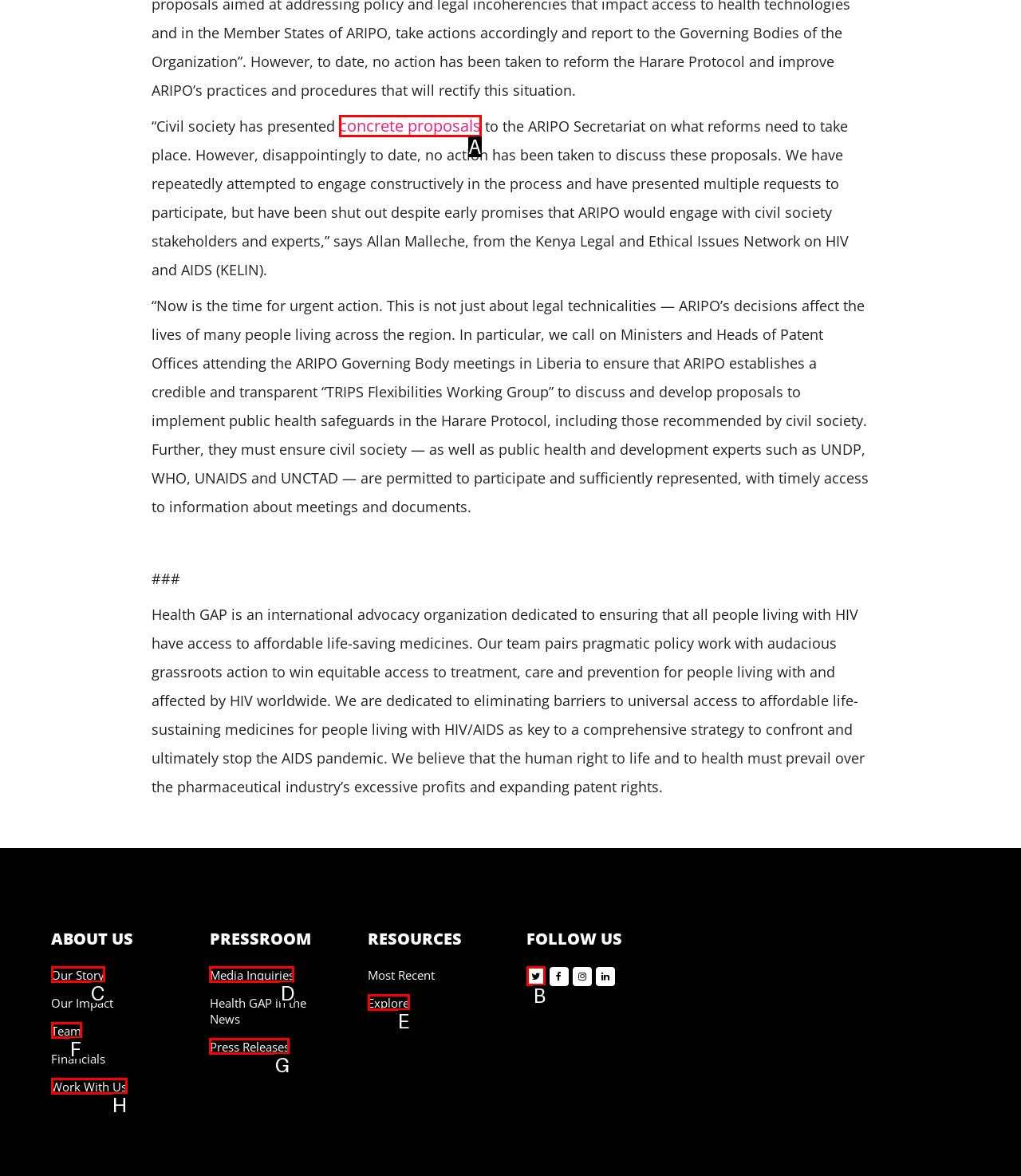Select the correct UI element to complete the task: Follow on Facebook
Please provide the letter of the chosen option.

B